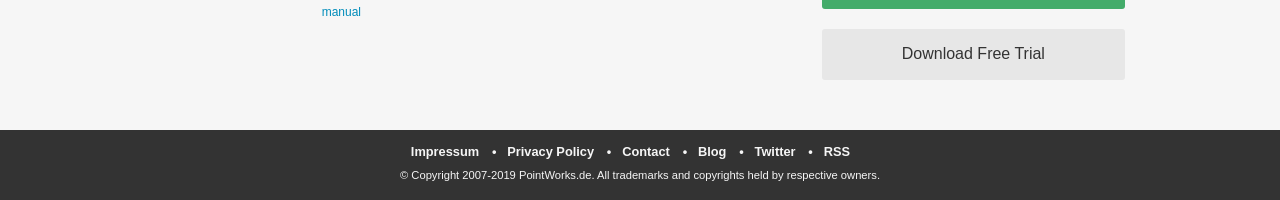Pinpoint the bounding box coordinates of the element you need to click to execute the following instruction: "check the privacy policy". The bounding box should be represented by four float numbers between 0 and 1, in the format [left, top, right, bottom].

[0.396, 0.479, 0.483, 0.954]